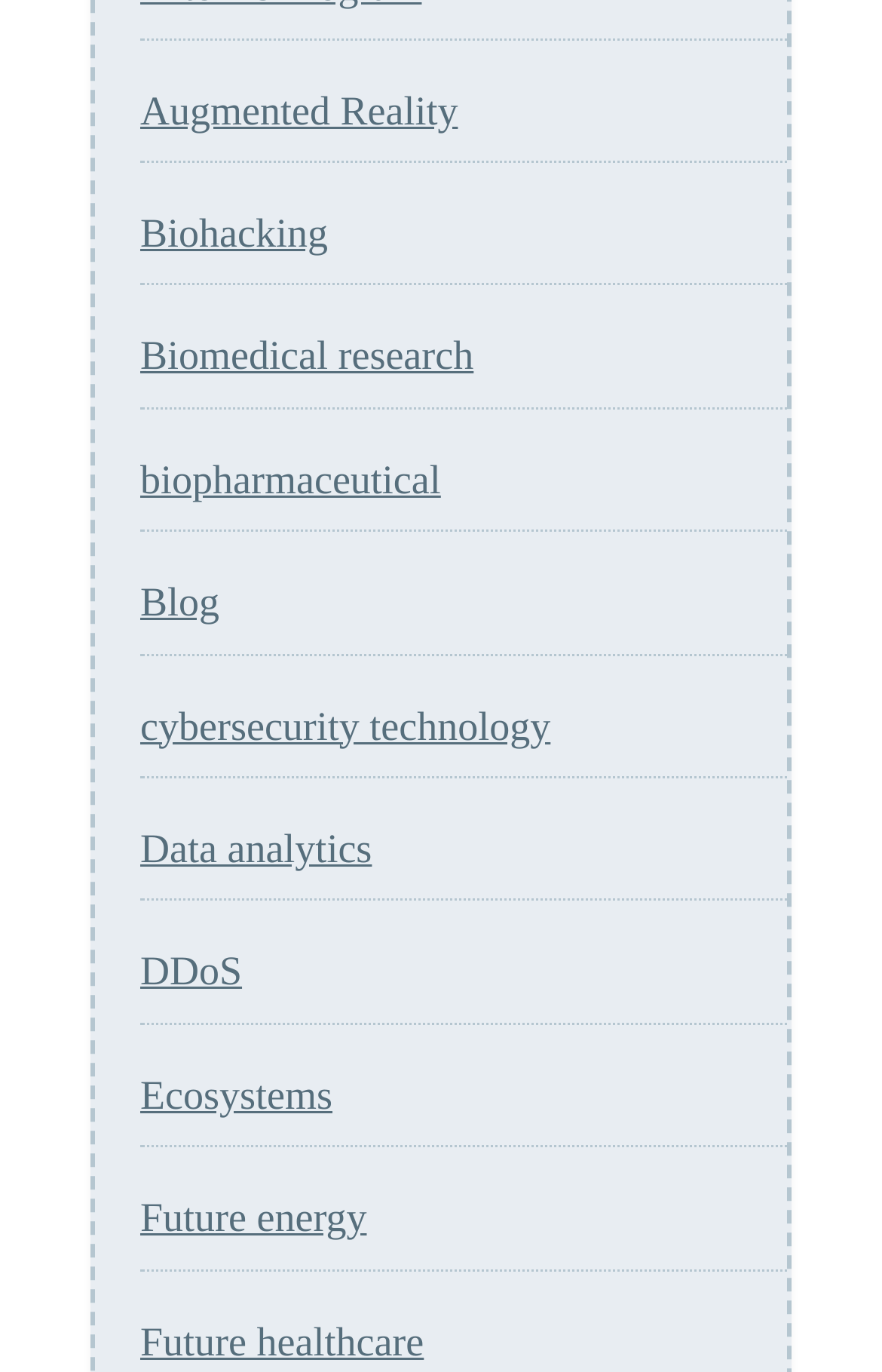What is the first link on the webpage?
Observe the image and answer the question with a one-word or short phrase response.

Augmented Reality